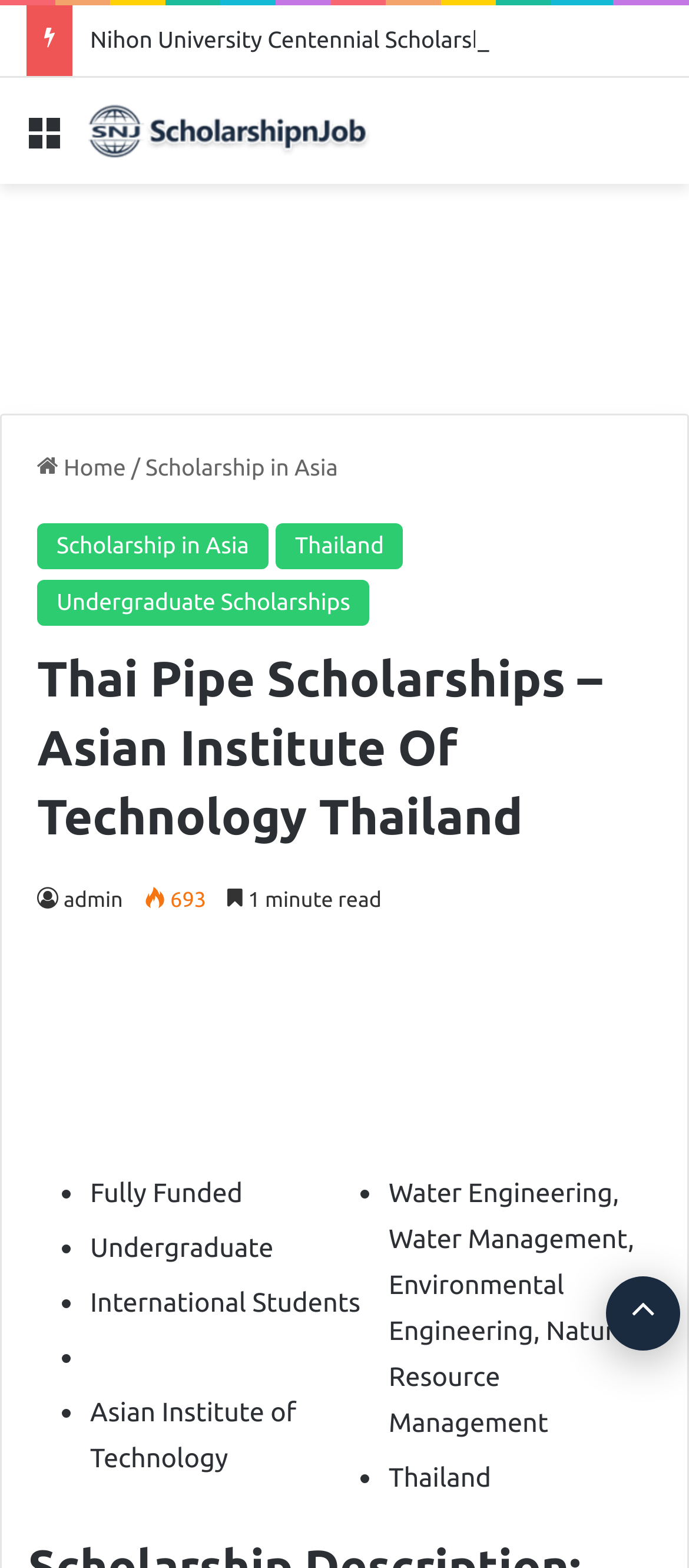Respond to the question below with a single word or phrase:
What is the field of study for the scholarship?

Water Engineering